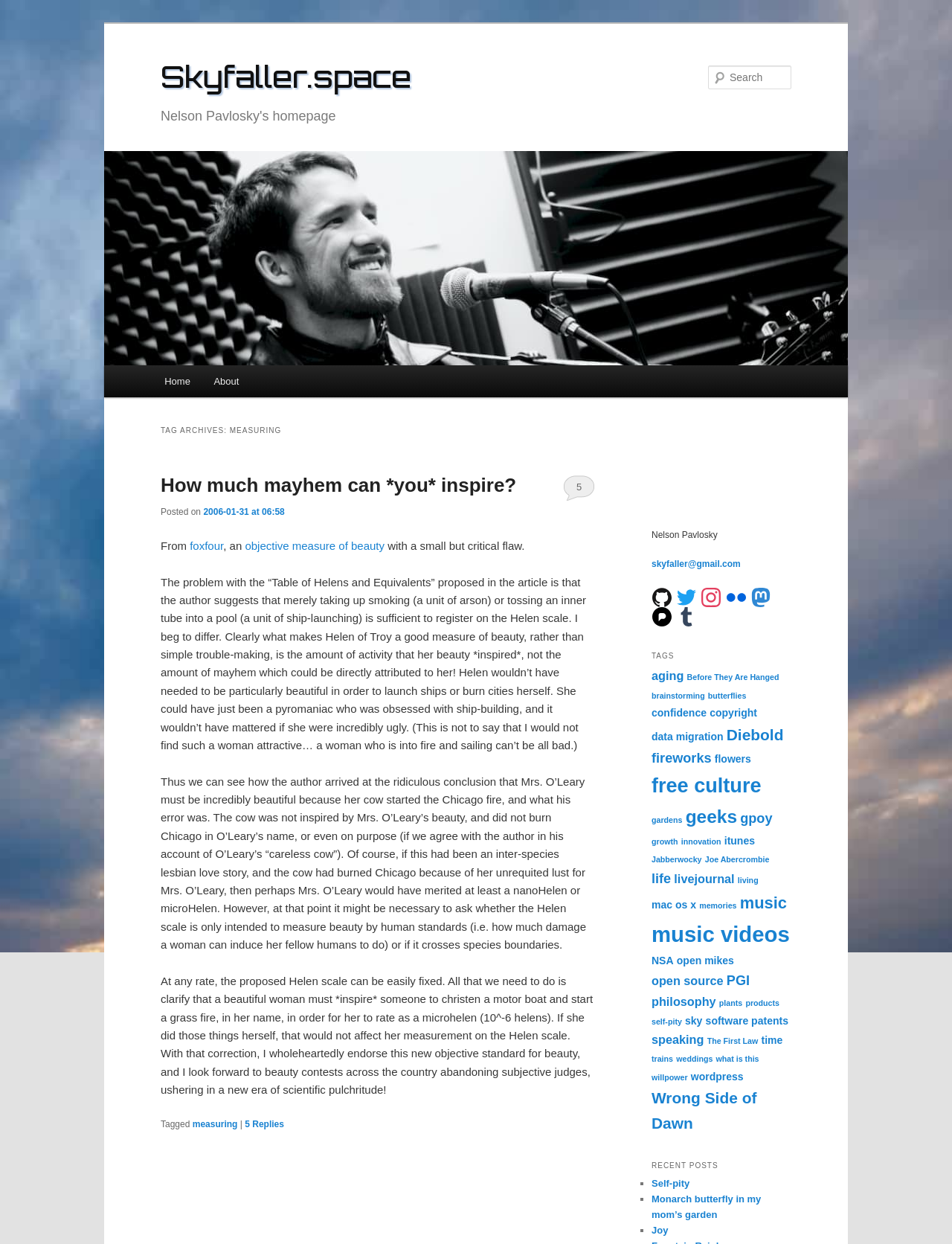How many replies are there to the article?
Refer to the screenshot and deliver a thorough answer to the question presented.

The number of replies to the article can be found at the bottom of the webpage where it says '5 Replies'.